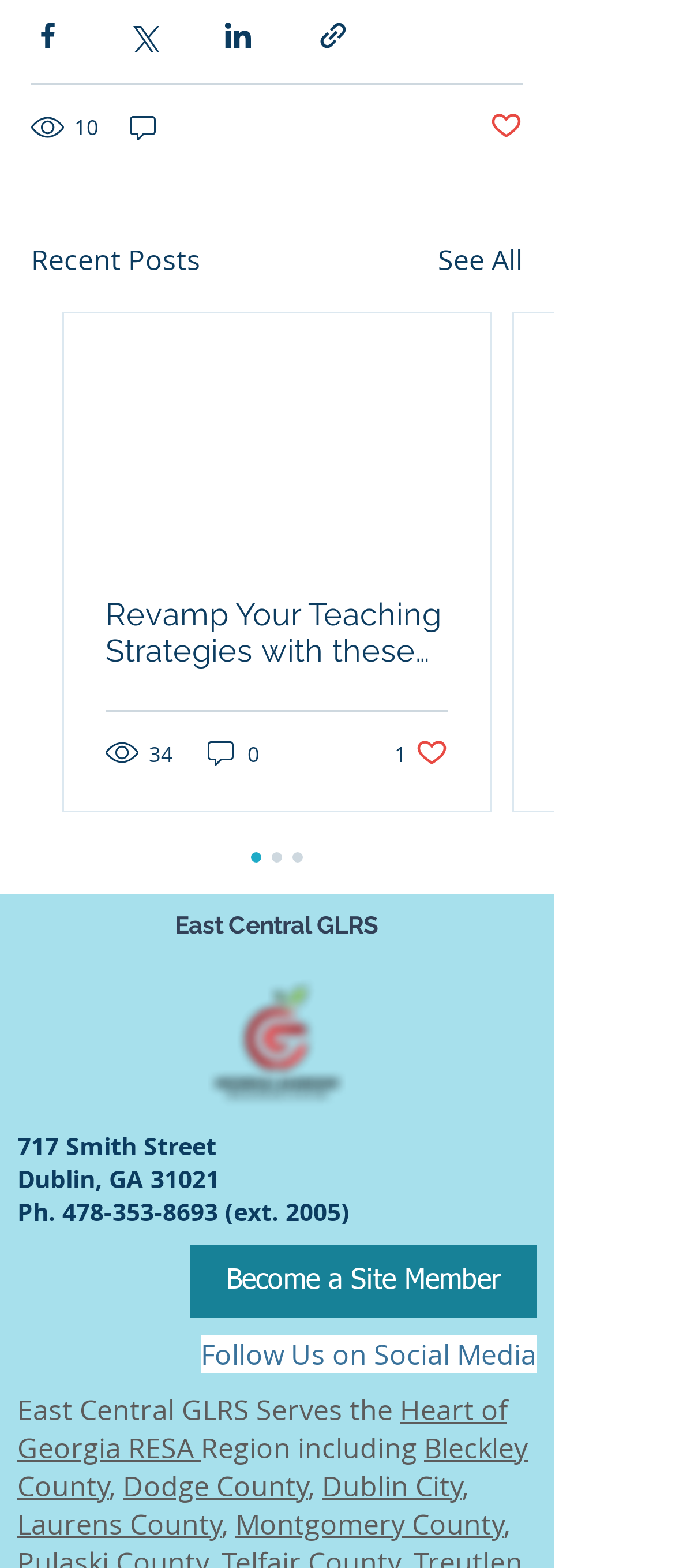What is the address of East Central GLRS? From the image, respond with a single word or brief phrase.

717 Smith Street